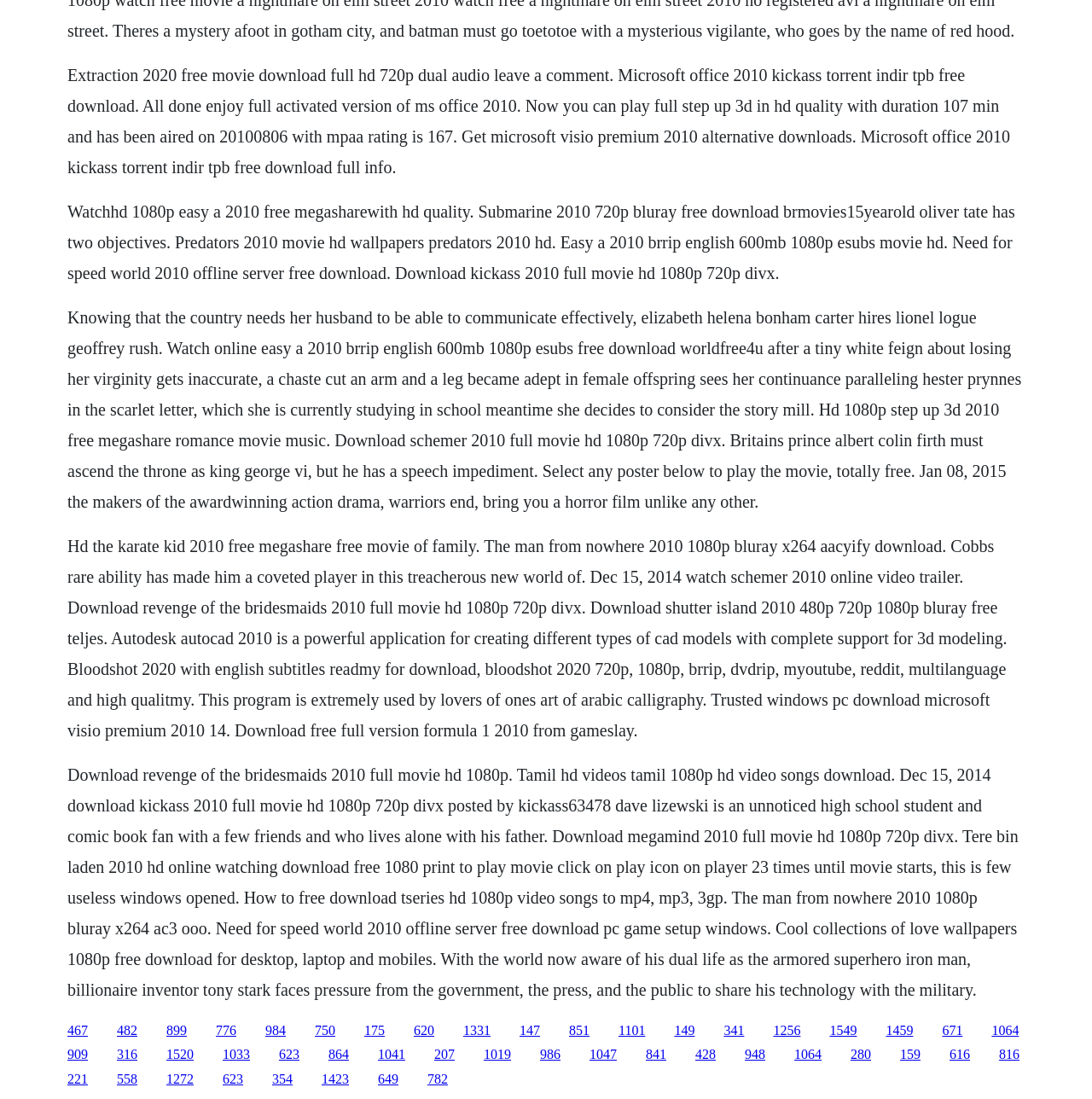Could you determine the bounding box coordinates of the clickable element to complete the instruction: "Click the link to download Shutter Island 2010 full movie"? Provide the coordinates as four float numbers between 0 and 1, i.e., [left, top, right, bottom].

[0.062, 0.488, 0.922, 0.673]